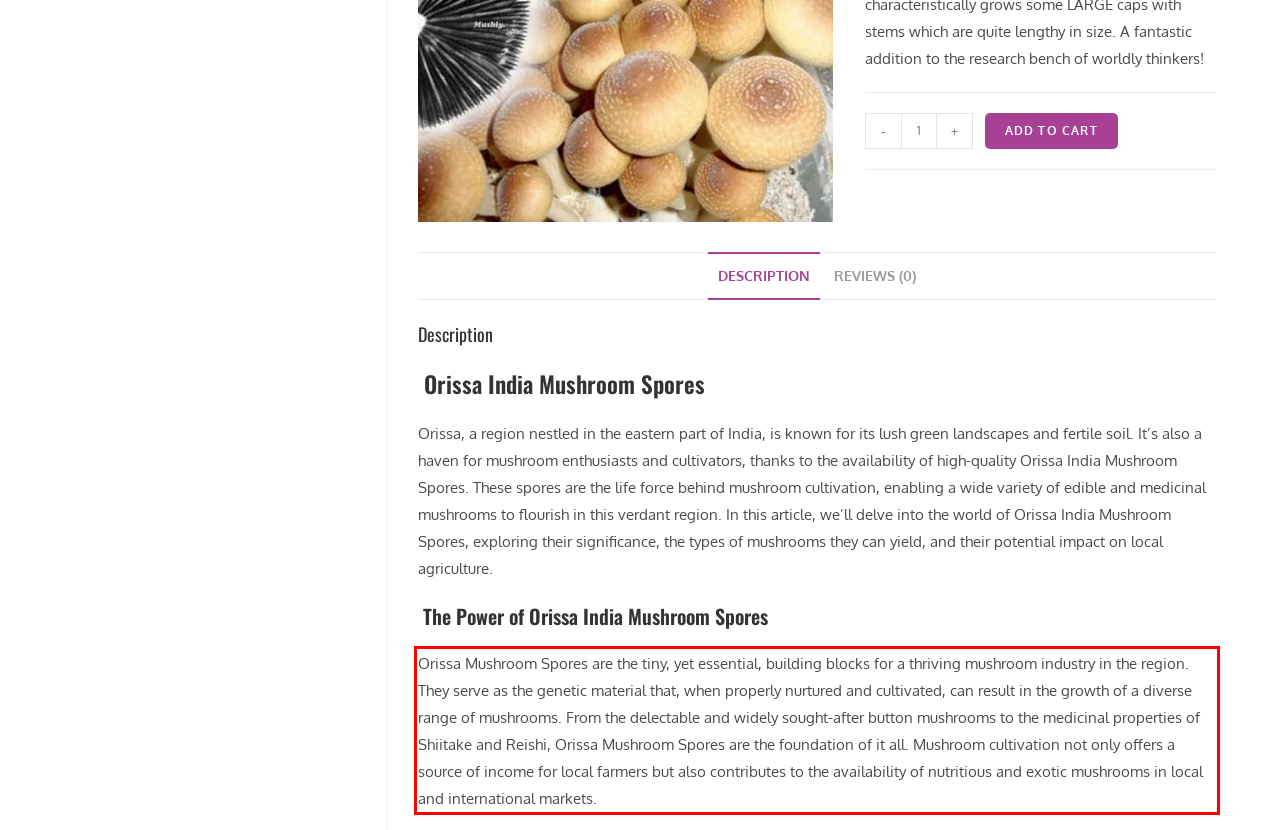Analyze the red bounding box in the provided webpage screenshot and generate the text content contained within.

Orissa Mushroom Spores are the tiny, yet essential, building blocks for a thriving mushroom industry in the region. They serve as the genetic material that, when properly nurtured and cultivated, can result in the growth of a diverse range of mushrooms. From the delectable and widely sought-after button mushrooms to the medicinal properties of Shiitake and Reishi, Orissa Mushroom Spores are the foundation of it all. Mushroom cultivation not only offers a source of income for local farmers but also contributes to the availability of nutritious and exotic mushrooms in local and international markets.